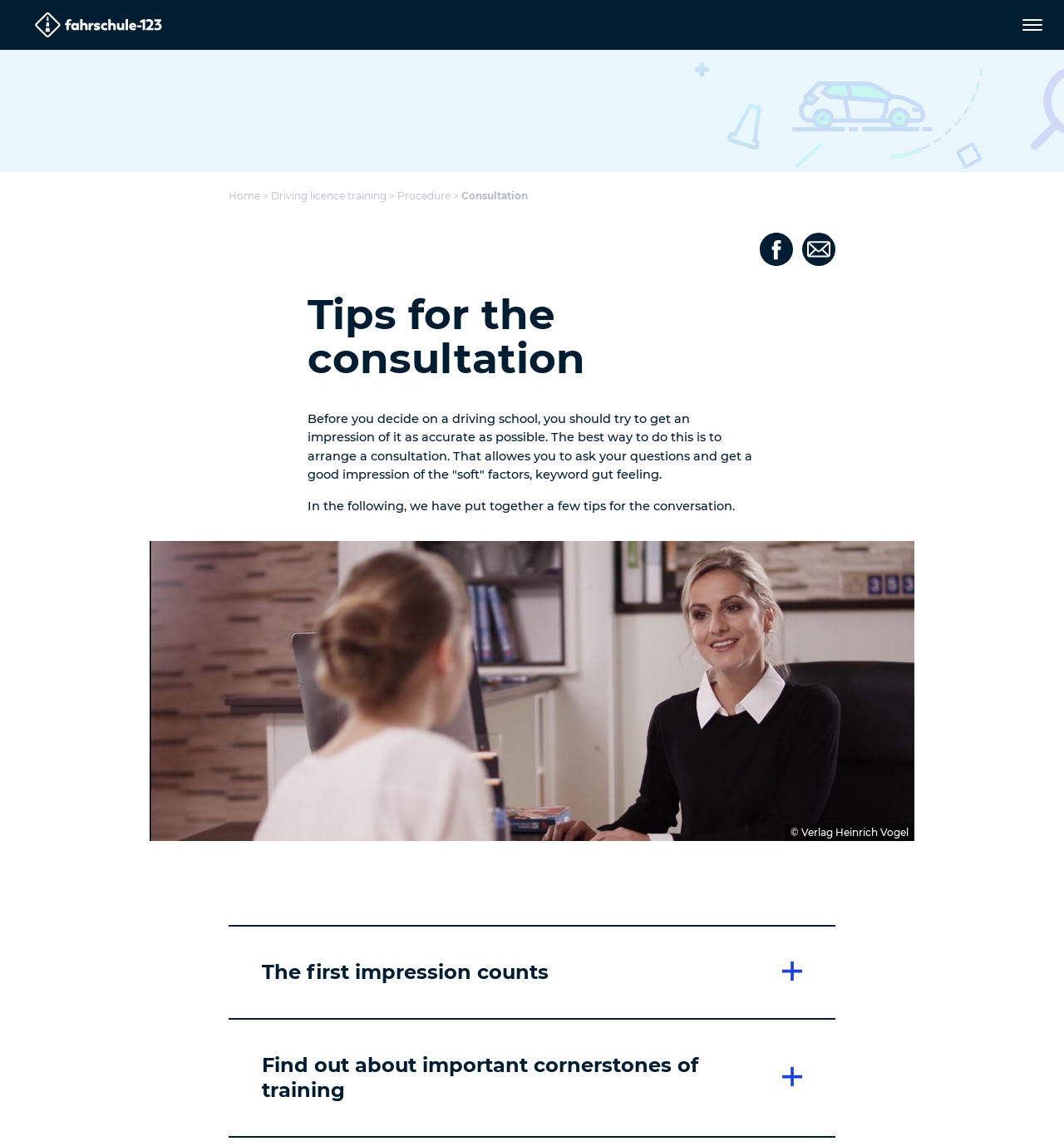What is the topic of the conversation in the consultation?
Give a detailed explanation using the information visible in the image.

The webpage suggests that the consultation is about driving licence training, and one should ask questions and get a good impression of the 'soft' factors, such as gut feeling, during the conversation.